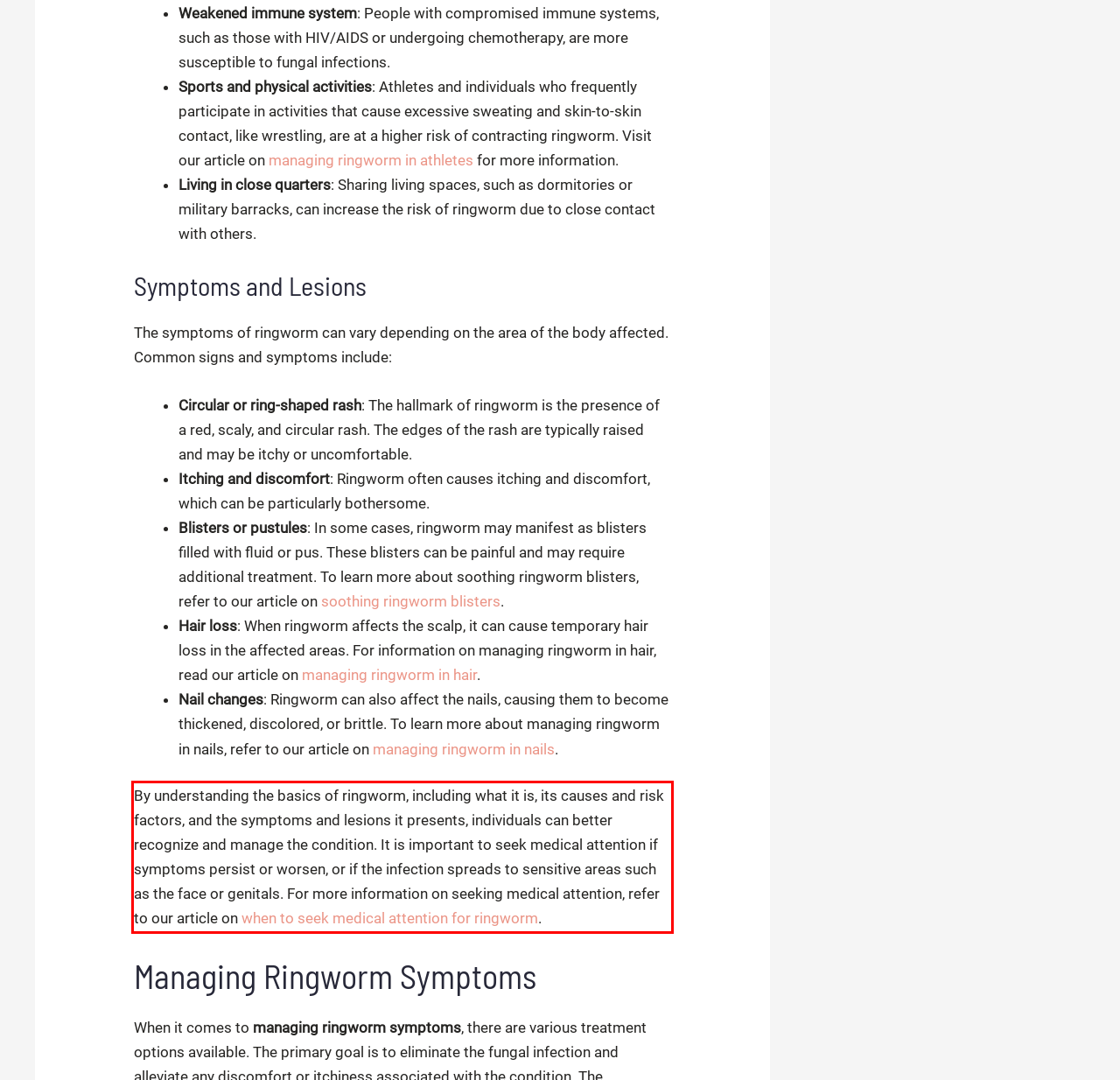You have a screenshot of a webpage with a red bounding box. Identify and extract the text content located inside the red bounding box.

By understanding the basics of ringworm, including what it is, its causes and risk factors, and the symptoms and lesions it presents, individuals can better recognize and manage the condition. It is important to seek medical attention if symptoms persist or worsen, or if the infection spreads to sensitive areas such as the face or genitals. For more information on seeking medical attention, refer to our article on when to seek medical attention for ringworm.